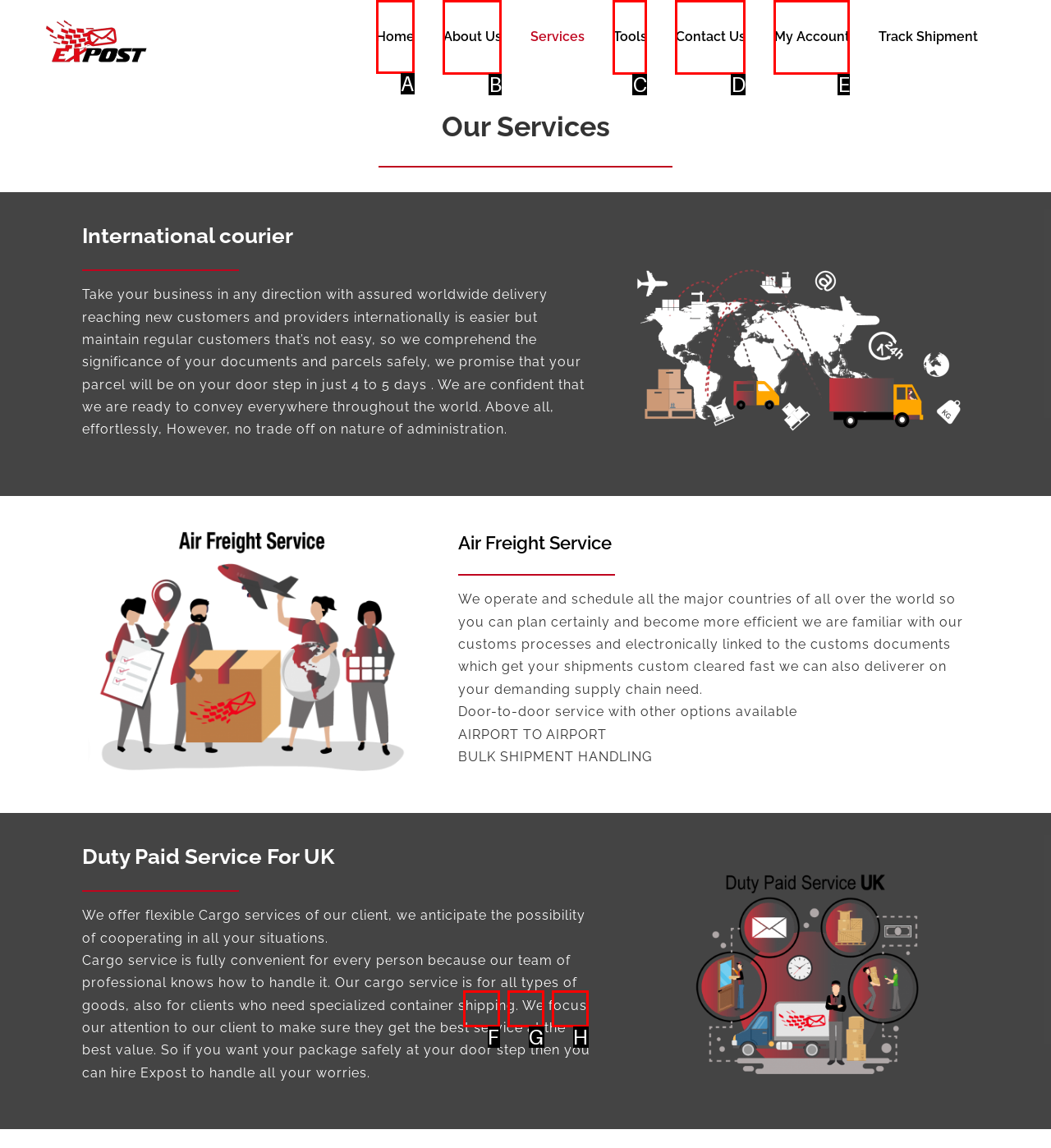Select the letter of the UI element you need to click to complete this task: Click the 'Home' link.

A